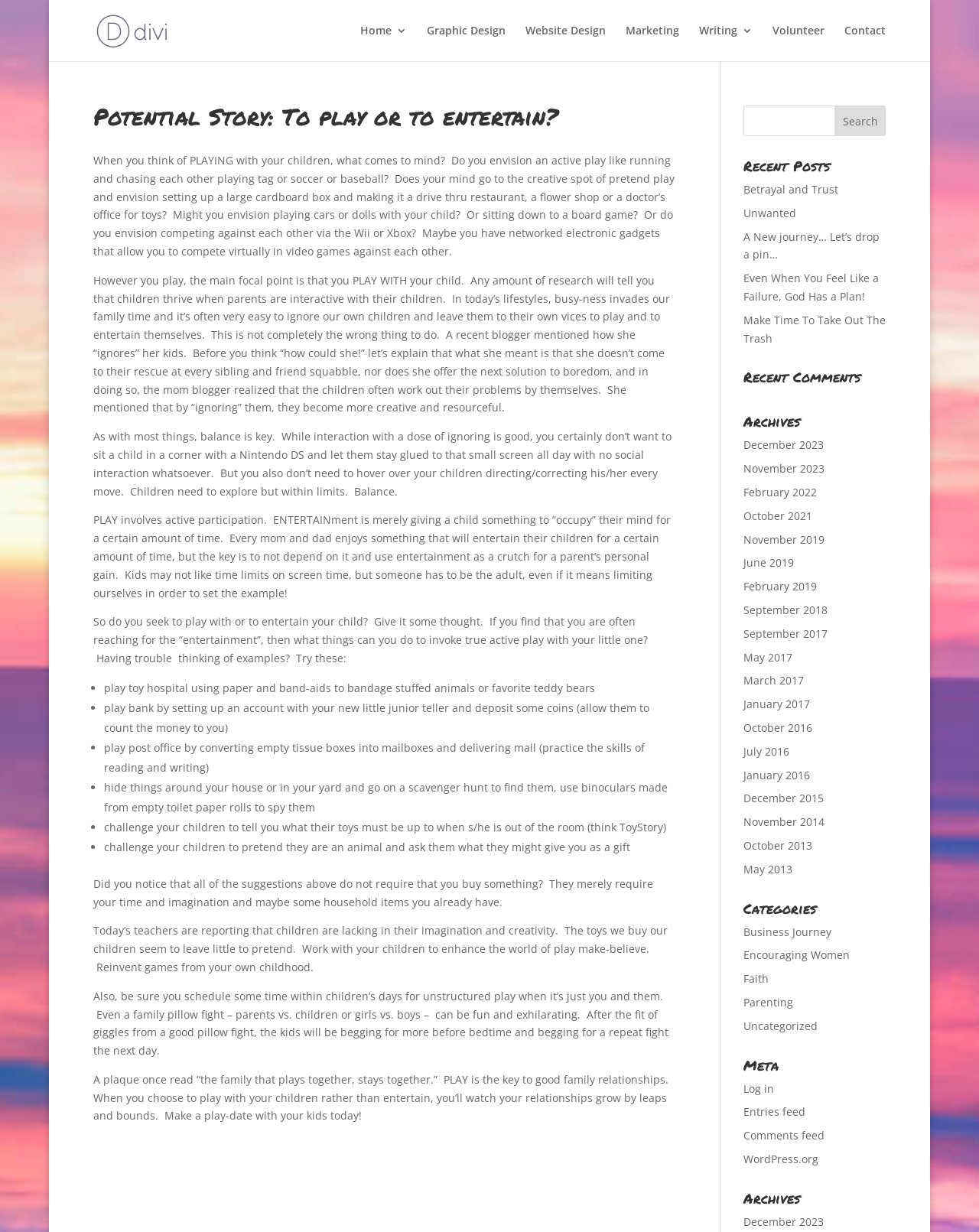Please identify the bounding box coordinates of the clickable region that I should interact with to perform the following instruction: "Click on the 'Log in' link". The coordinates should be expressed as four float numbers between 0 and 1, i.e., [left, top, right, bottom].

[0.759, 0.877, 0.791, 0.889]